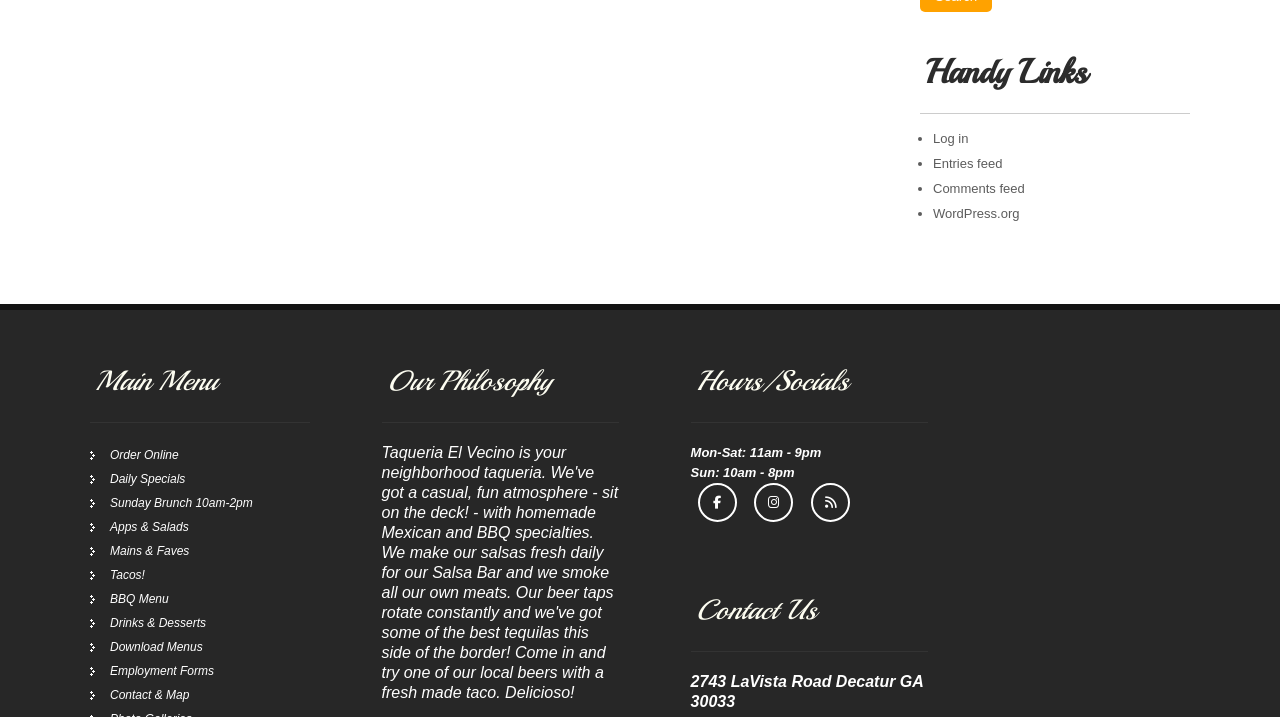Refer to the image and provide a thorough answer to this question:
What is the address of the restaurant?

The webpage provides the address of the restaurant, which is located at 2743 LaVista Road Decatur GA 30033, as indicated by the StaticText element with the text '2743 LaVista Road Decatur GA 30033'.